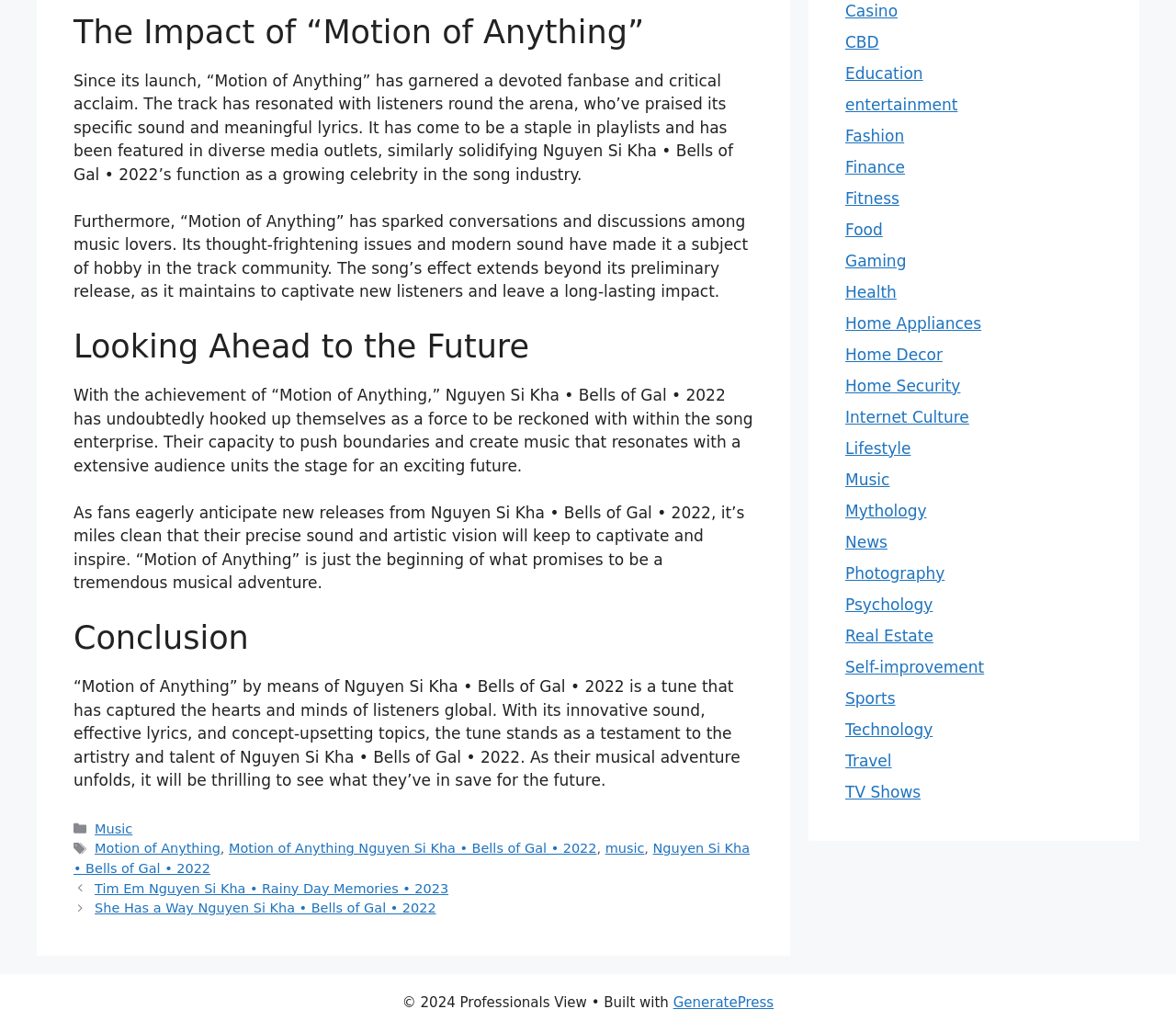Determine the bounding box coordinates of the region to click in order to accomplish the following instruction: "Click on the 'Music' link". Provide the coordinates as four float numbers between 0 and 1, specifically [left, top, right, bottom].

[0.081, 0.796, 0.113, 0.81]